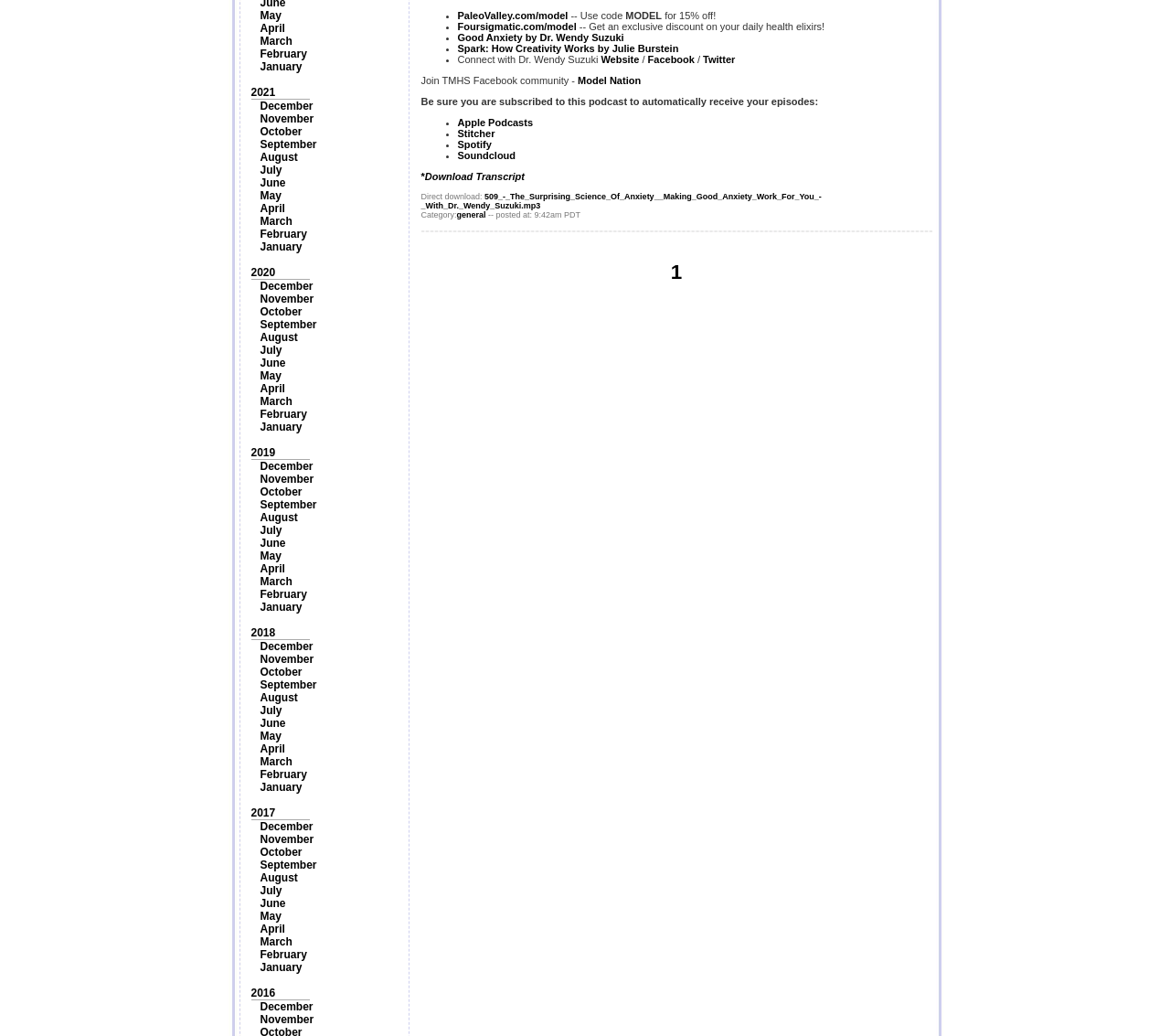Identify the bounding box for the described UI element: "Model Nation".

[0.494, 0.072, 0.548, 0.083]